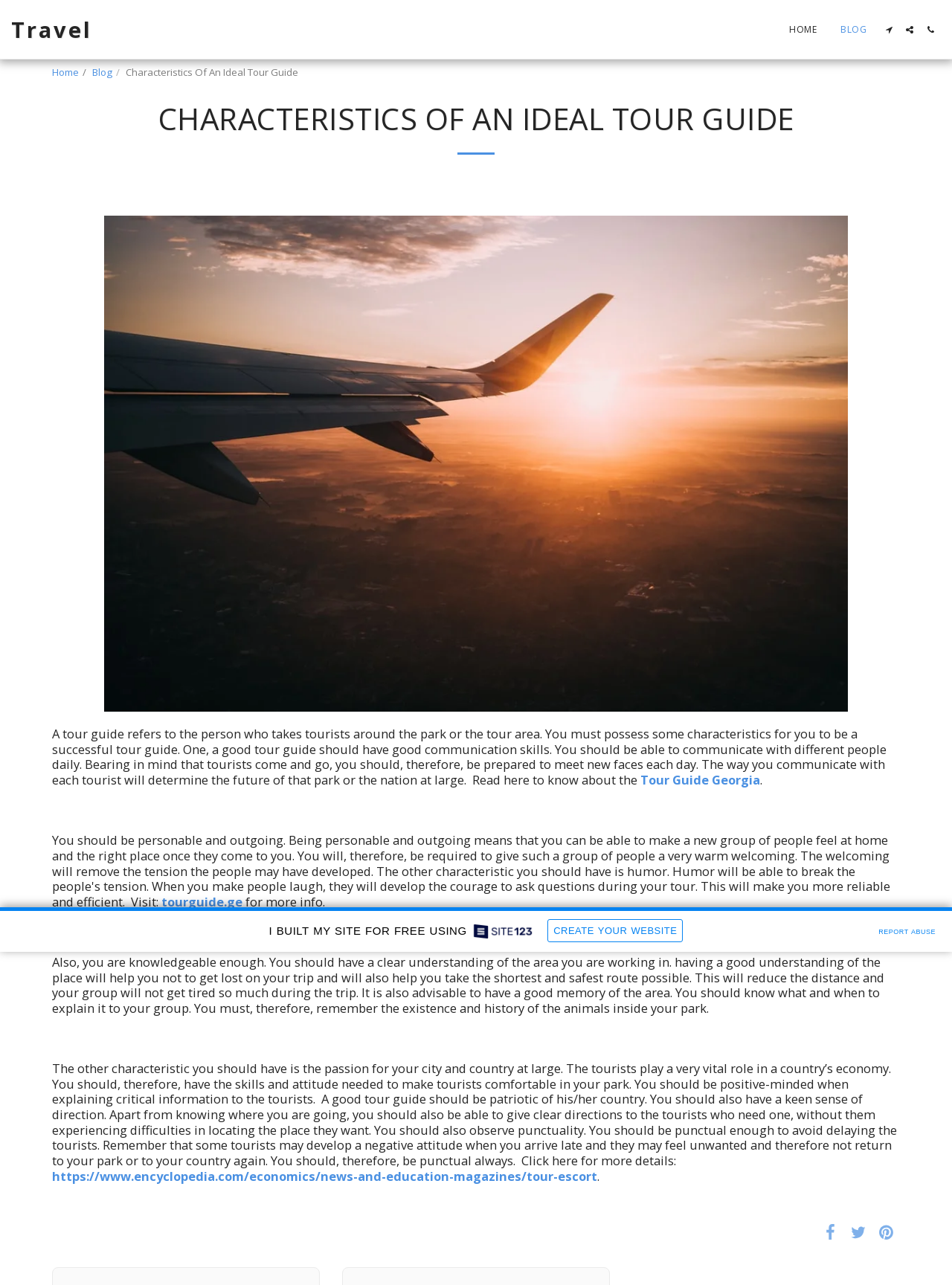Identify the bounding box coordinates of the section to be clicked to complete the task described by the following instruction: "Read more about Tour Guide Georgia". The coordinates should be four float numbers between 0 and 1, formatted as [left, top, right, bottom].

[0.673, 0.6, 0.798, 0.613]